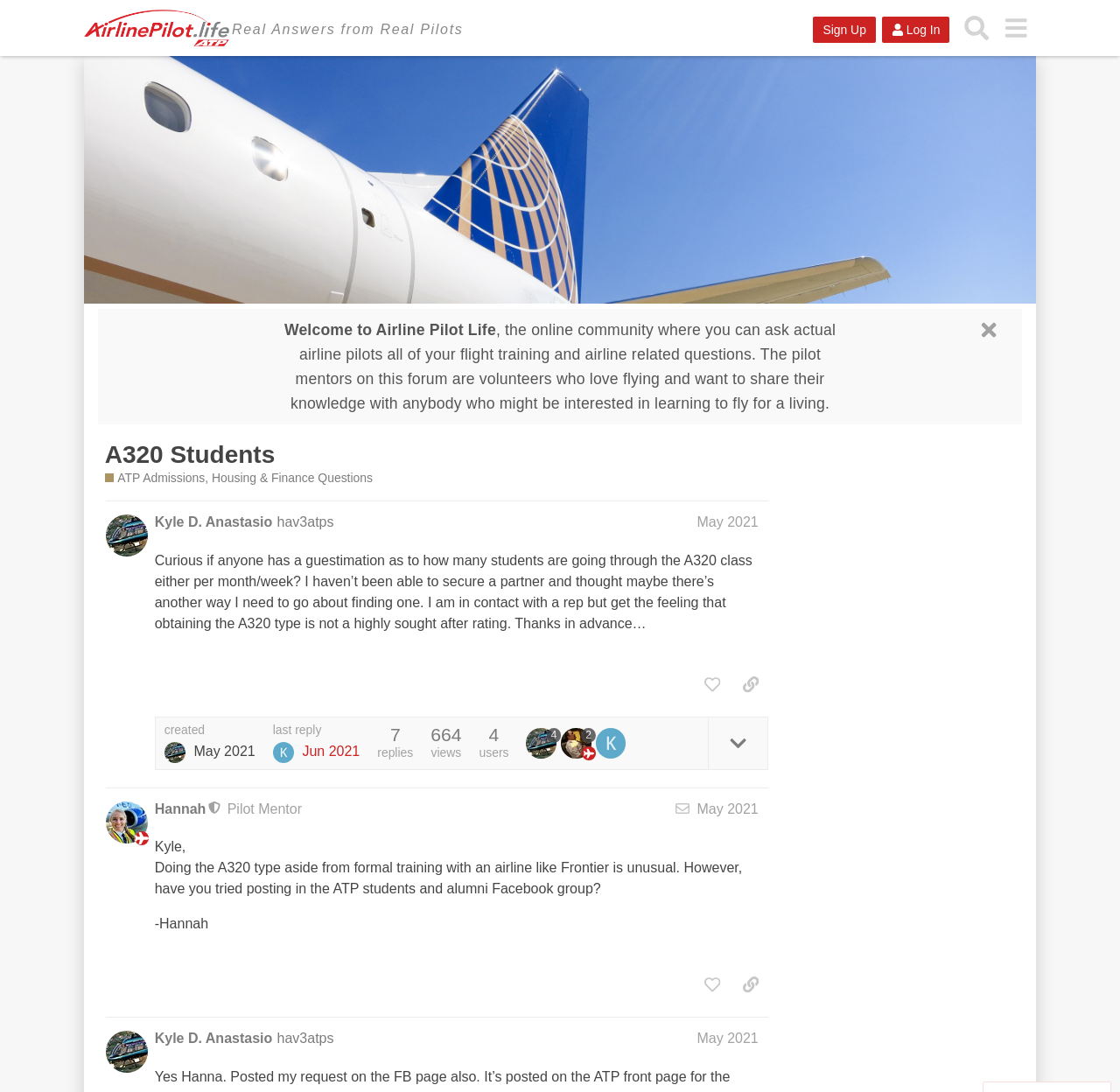Pinpoint the bounding box coordinates of the clickable element to carry out the following instruction: "Sign Up."

[0.726, 0.015, 0.782, 0.039]